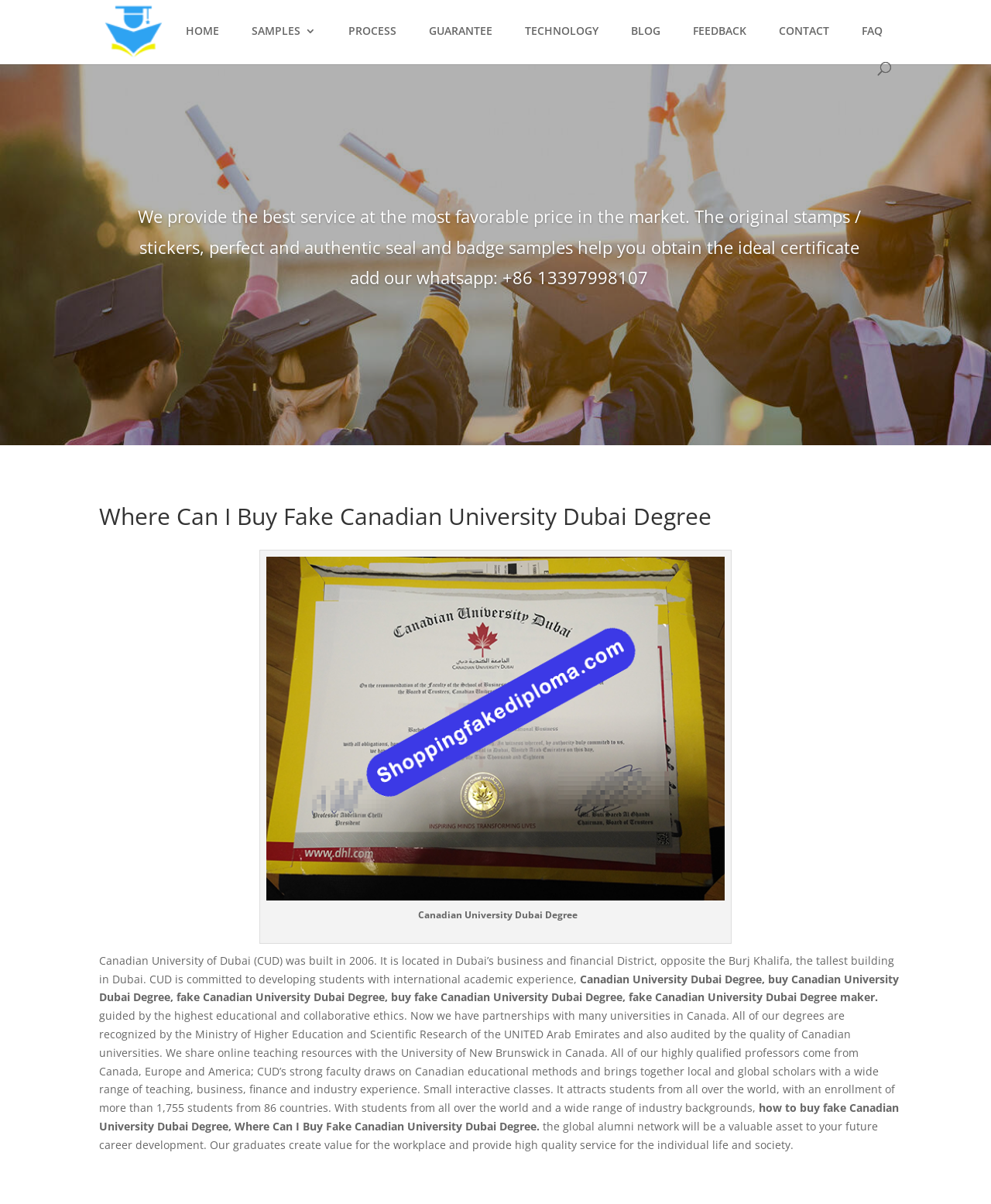Please extract the webpage's main title and generate its text content.

Where Can I Buy Fake Canadian University Dubai Degree